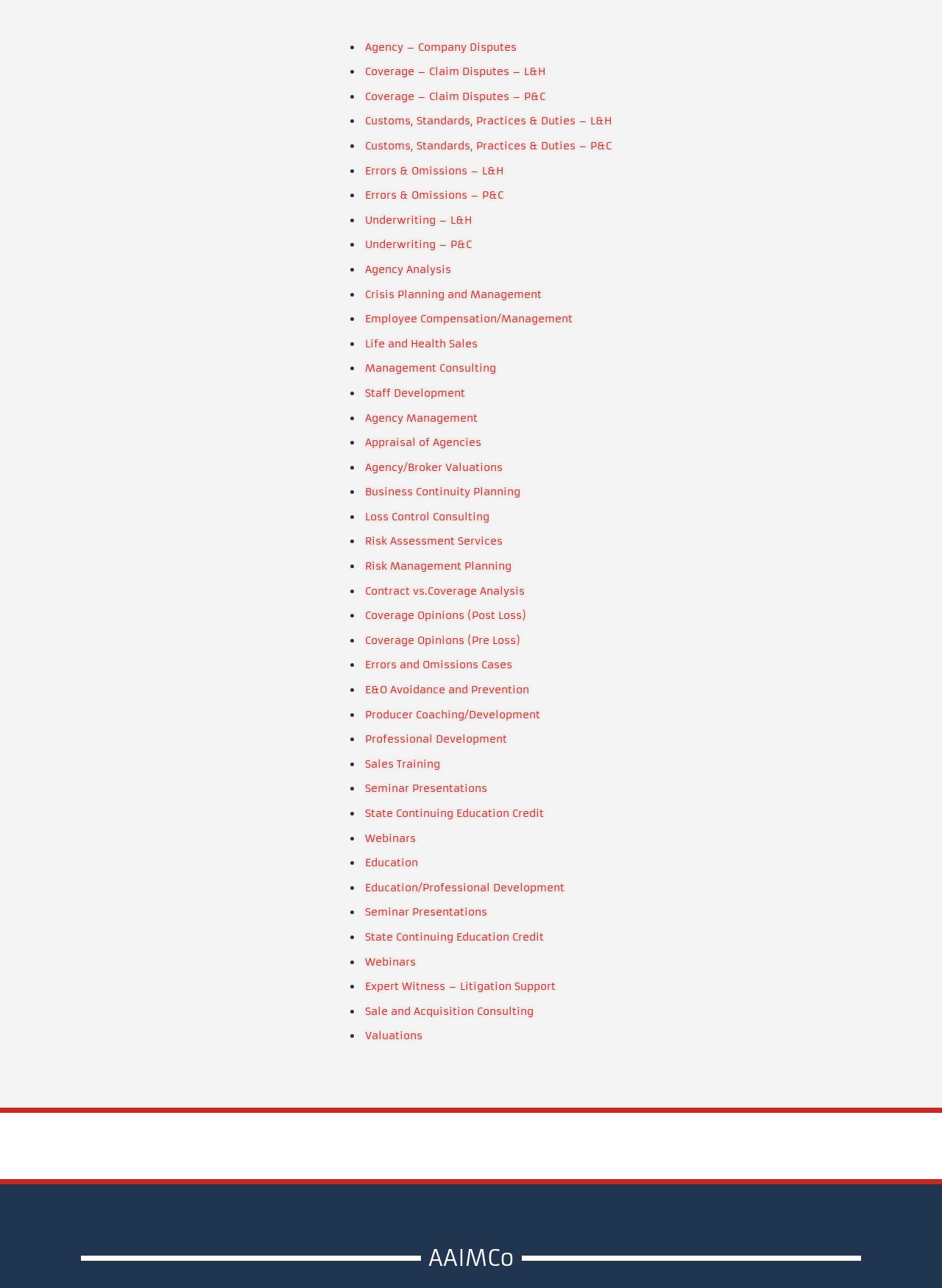From the webpage screenshot, predict the bounding box coordinates (top-left x, top-left y, bottom-right x, bottom-right y) for the UI element described here: Leave a Comment

None